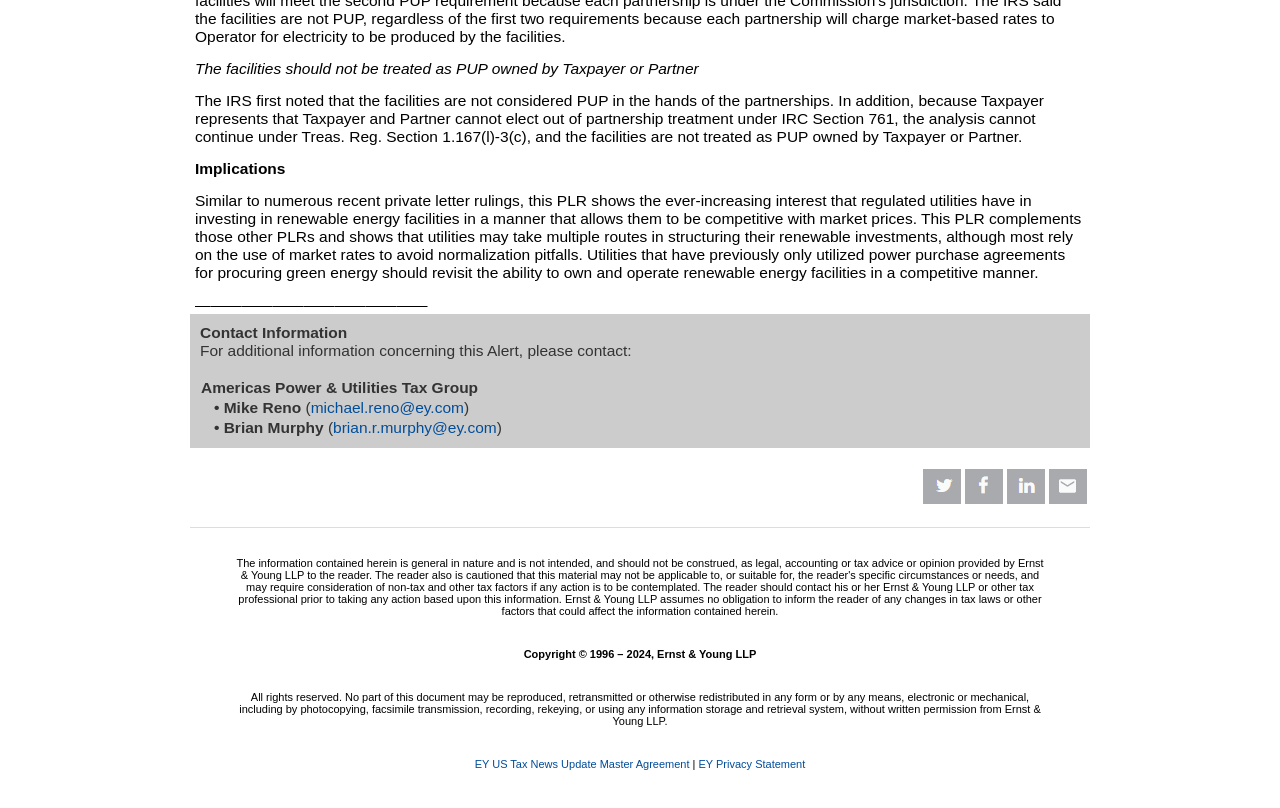Determine the bounding box coordinates (top-left x, top-left y, bottom-right x, bottom-right y) of the UI element described in the following text: michael.reno@ey.com

[0.243, 0.494, 0.362, 0.515]